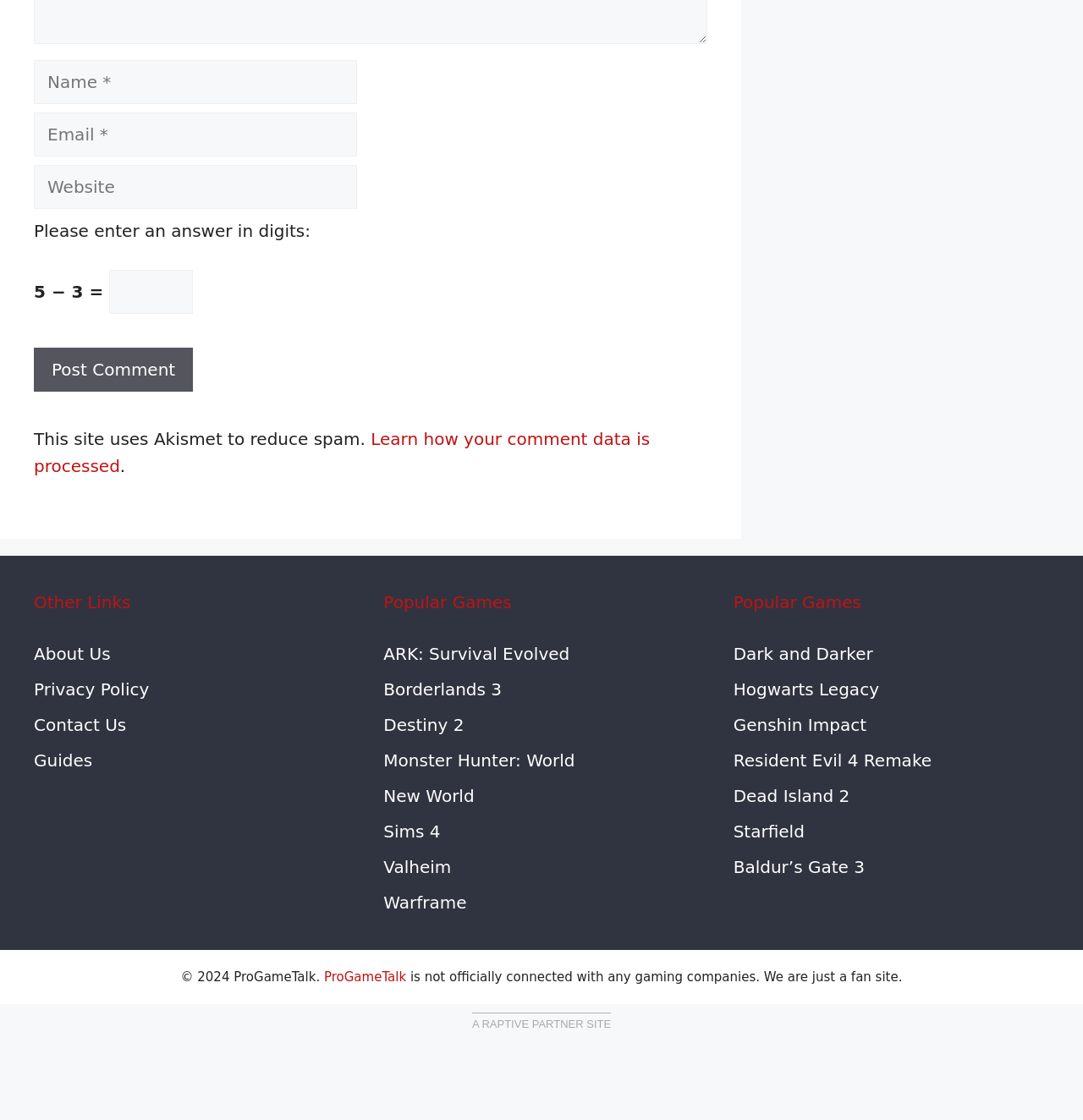Locate the bounding box of the UI element described by: "name="submit" value="Post Comment"" in the given webpage screenshot.

[0.031, 0.31, 0.178, 0.349]